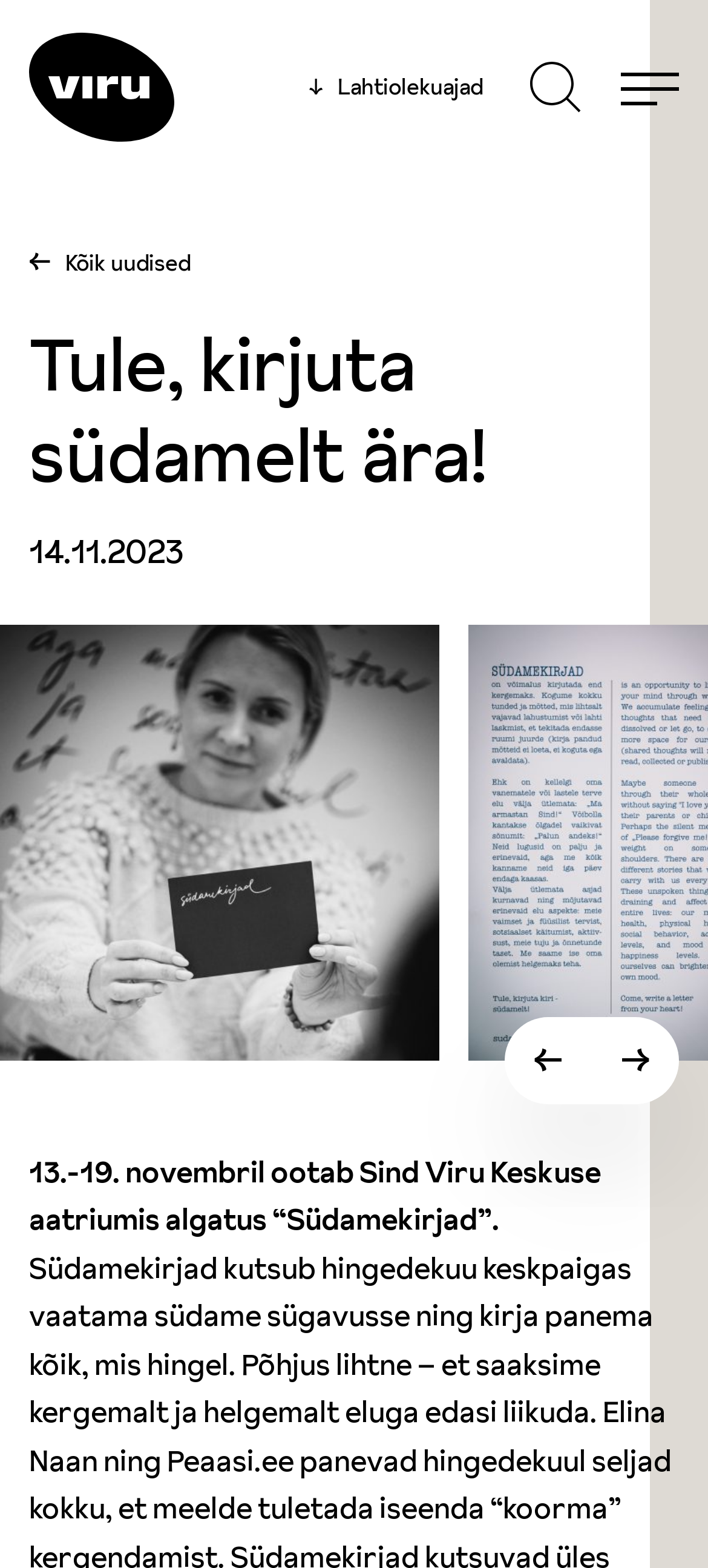What is the date of the event?
Please ensure your answer to the question is detailed and covers all necessary aspects.

The date of the event can be found in the static text element with the text '13.-19. novembril ootab Sind Viru Keskuse aatriumis algatus “' located at coordinates [0.041, 0.734, 0.849, 0.79].